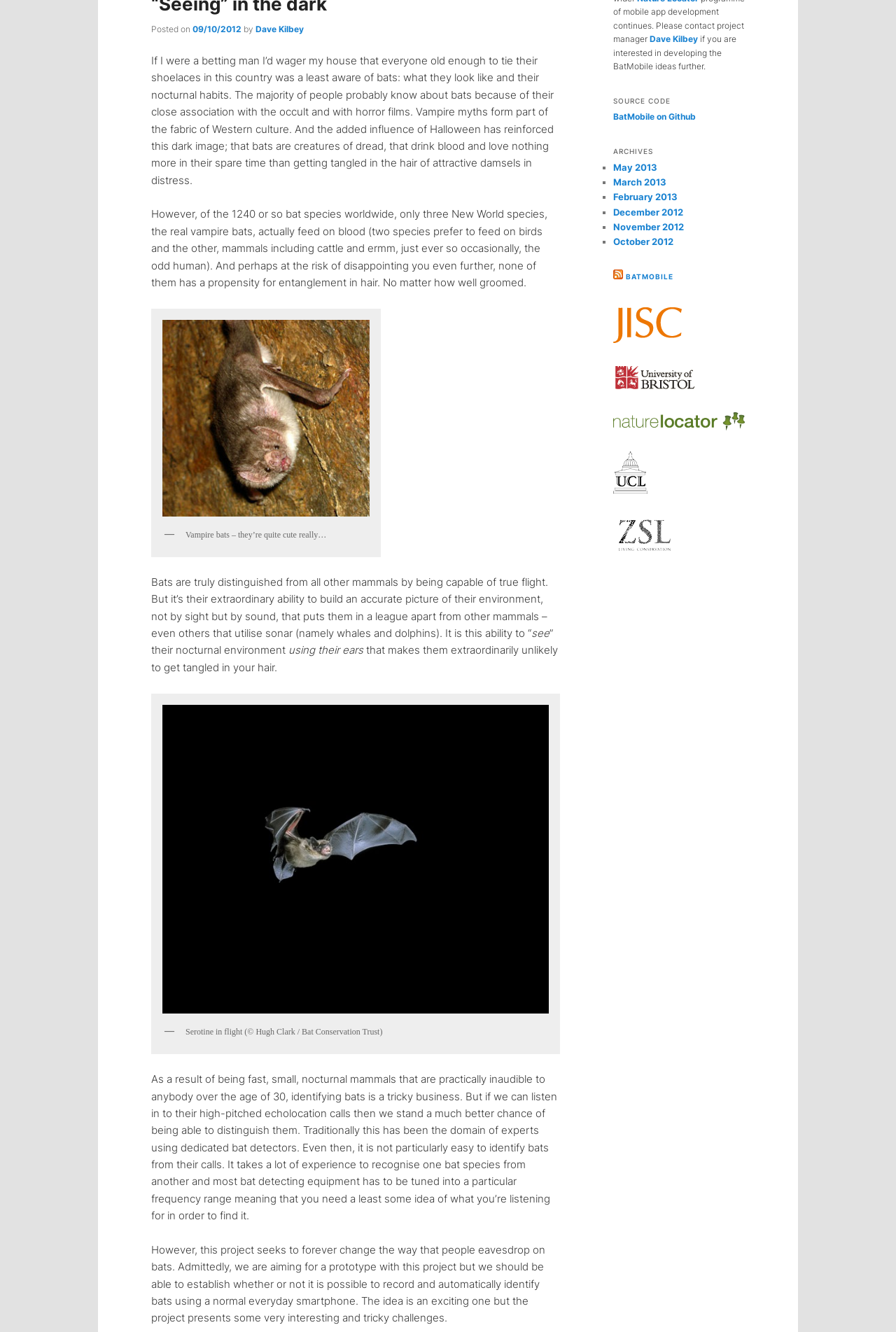Refer to the element description alt="The Zoological Society of London" and identify the corresponding bounding box in the screenshot. Format the coordinates as (top-left x, top-left y, bottom-right x, bottom-right y) with values in the range of 0 to 1.

[0.684, 0.411, 0.755, 0.419]